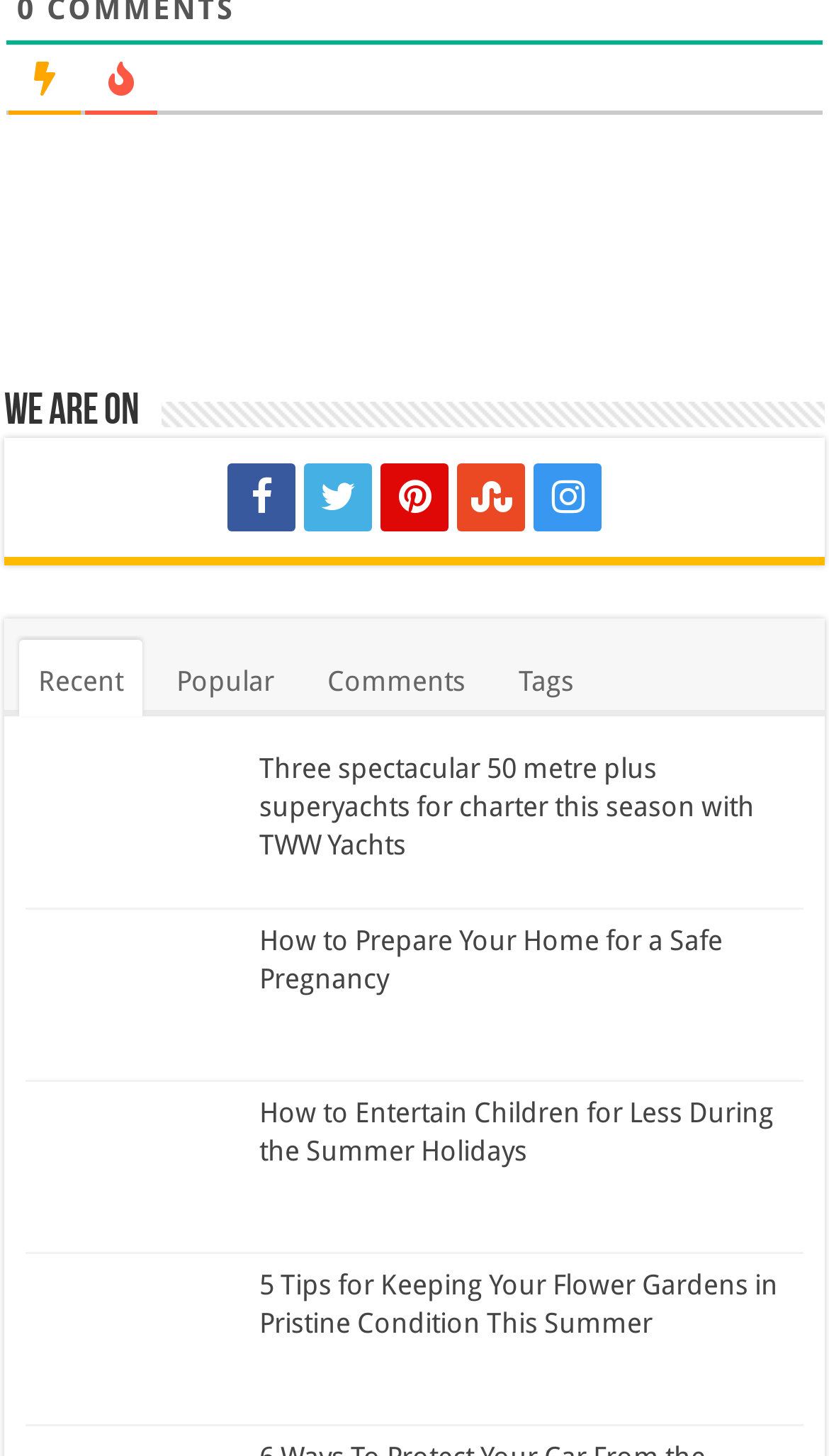Locate the bounding box coordinates of the element you need to click to accomplish the task described by this instruction: "Explore the How to Prepare Your Home for a Safe Pregnancy article".

[0.313, 0.635, 0.872, 0.683]